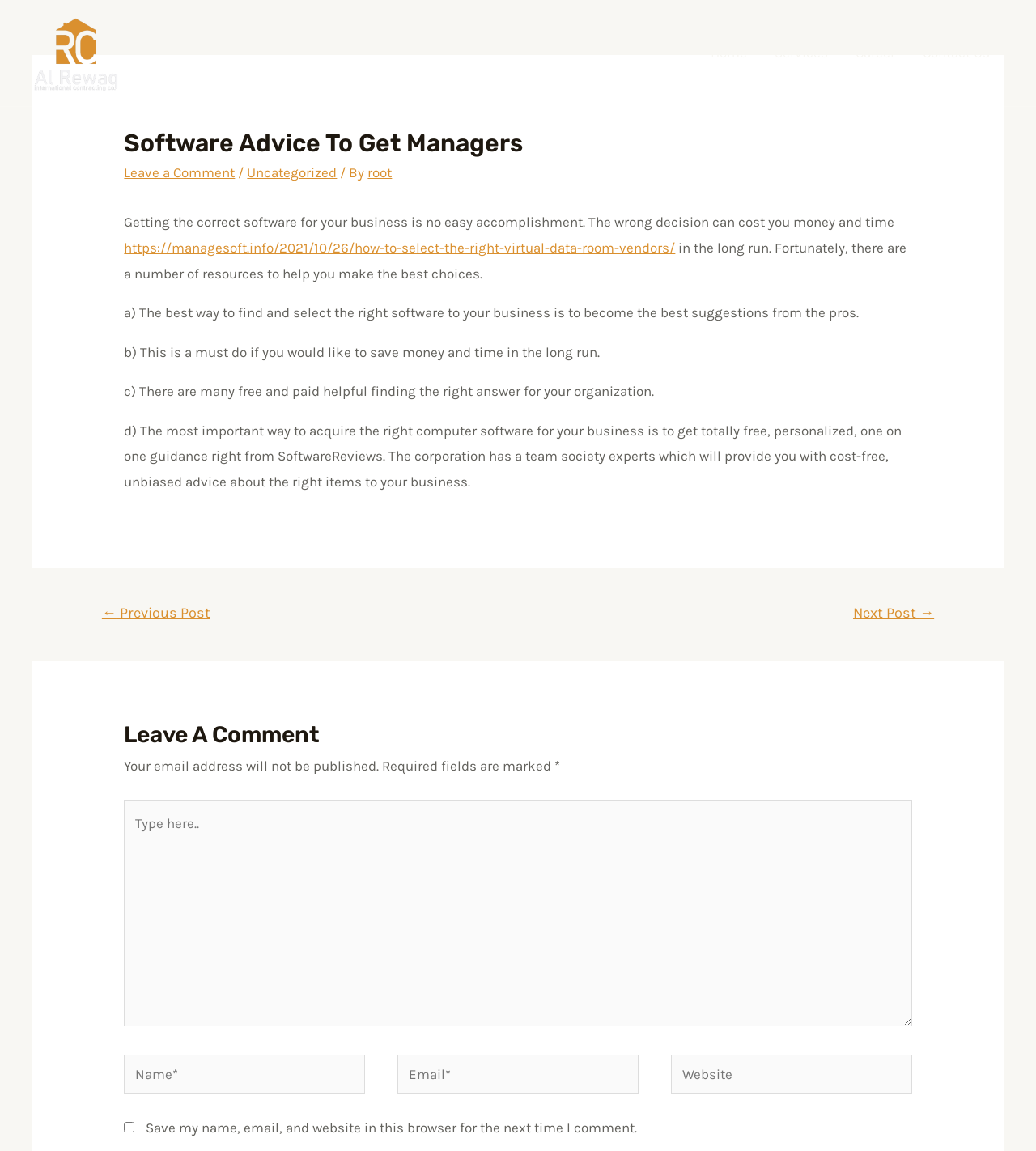Please reply to the following question with a single word or a short phrase:
What is the topic of the current post?

Selecting the right software for business